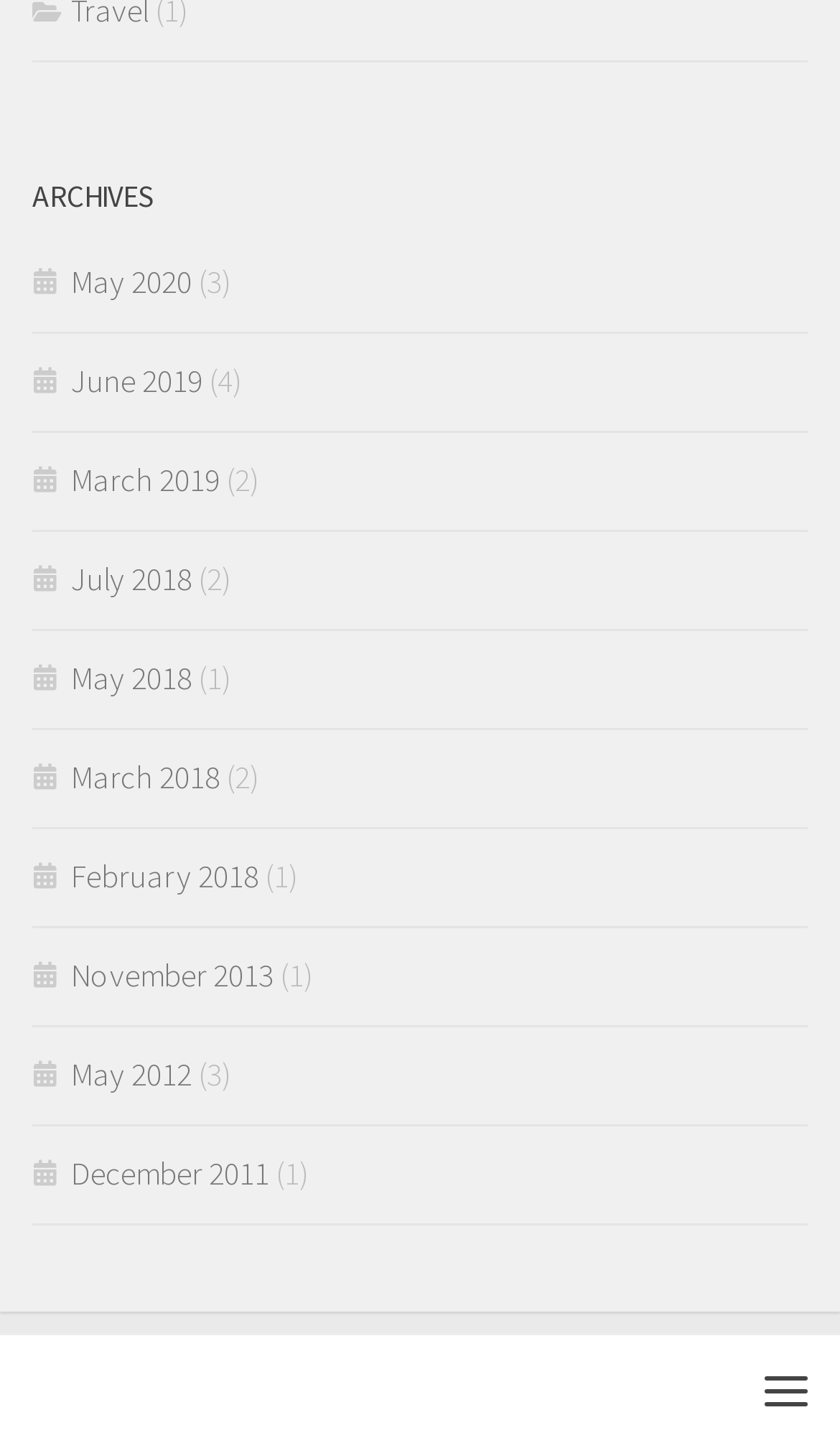Please specify the bounding box coordinates of the clickable region to carry out the following instruction: "View archives from March 2018". The coordinates should be four float numbers between 0 and 1, in the format [left, top, right, bottom].

[0.038, 0.524, 0.262, 0.552]